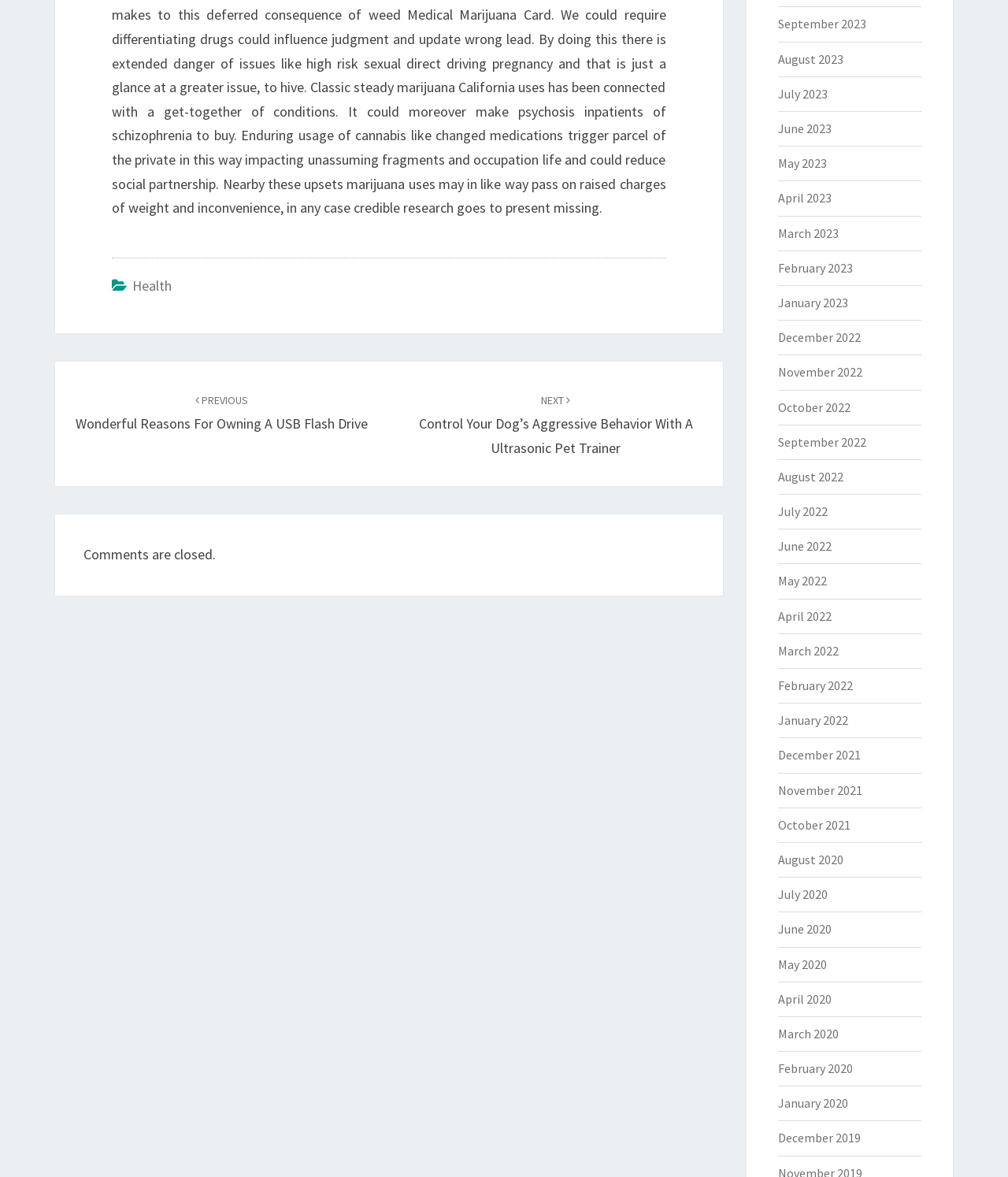What is the status of comments on this page?
Look at the image and provide a detailed response to the question.

I found the StaticText element with the text 'Comments are closed.' at coordinates [0.083, 0.463, 0.214, 0.479], which indicates that comments are not allowed on this page.